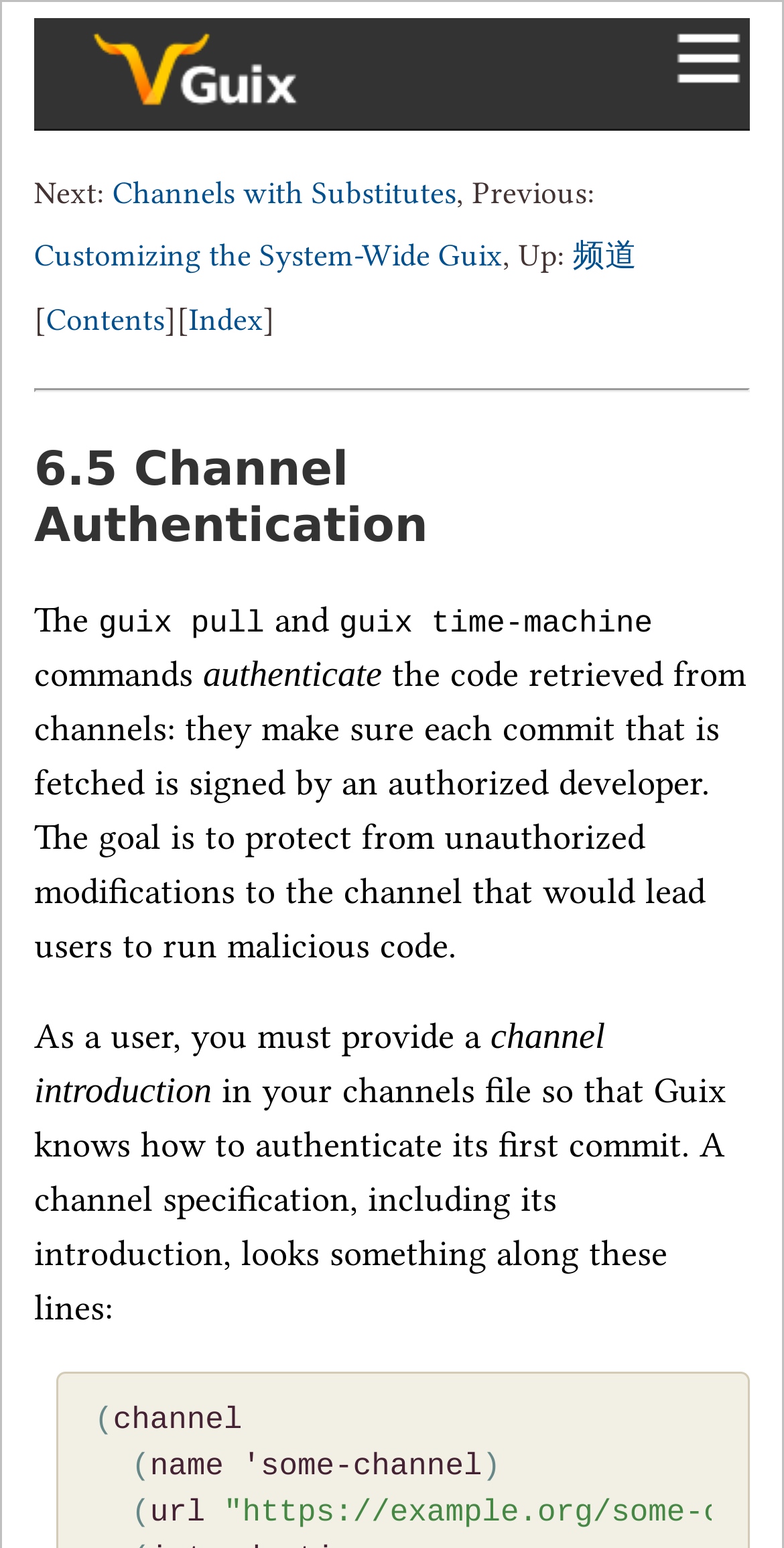Show the bounding box coordinates for the element that needs to be clicked to execute the following instruction: "Click on ⊕". Provide the coordinates in the form of four float numbers between 0 and 1, i.e., [left, top, right, bottom].

[0.126, 0.679, 0.874, 0.751]